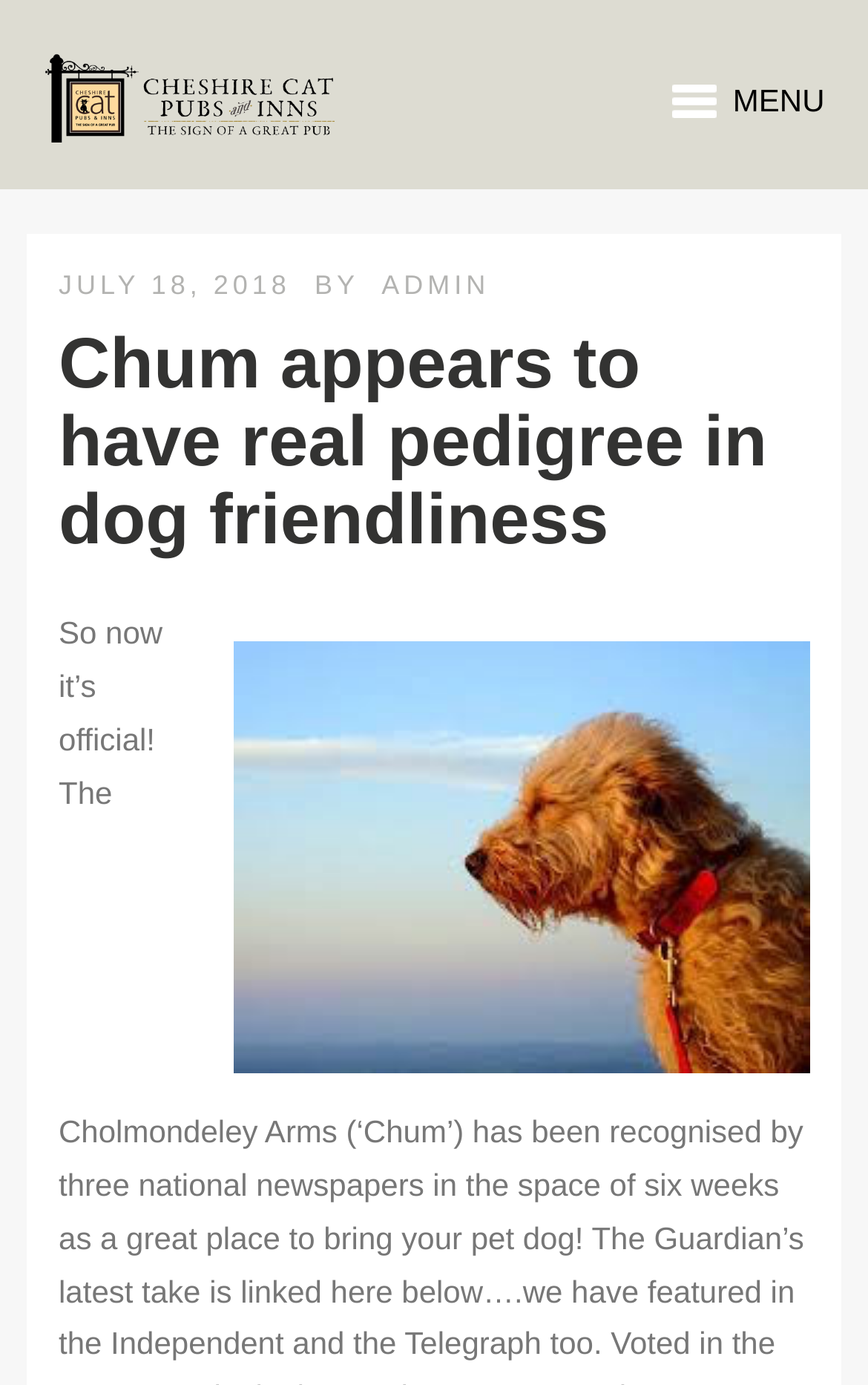What is the name of the pub?
Please provide a comprehensive answer based on the information in the image.

The name of the pub can be found in the top-left corner of the webpage, where there is a link and an image with the same name.